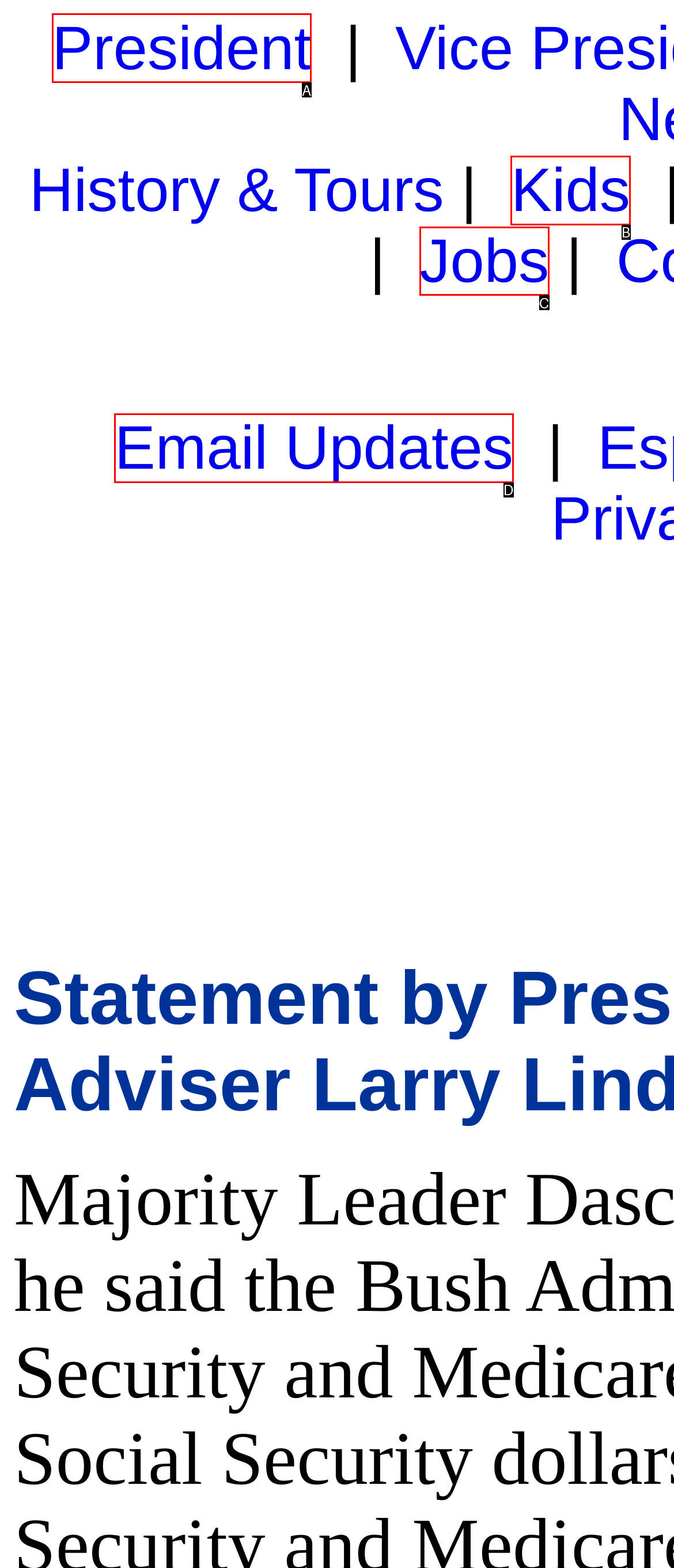From the provided options, which letter corresponds to the element described as: Email Updates
Answer with the letter only.

D